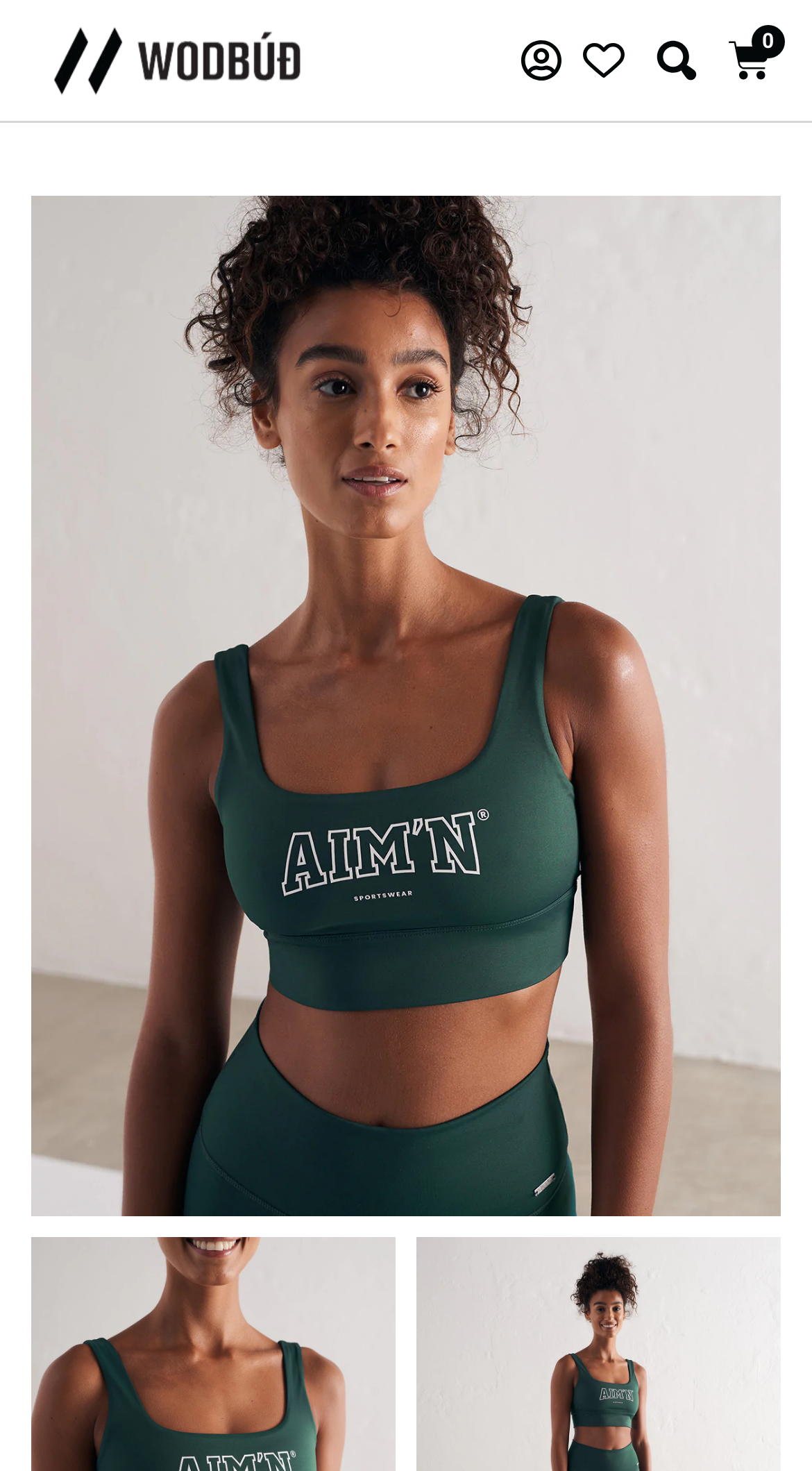How many navigation links are on the webpage?
Using the visual information, reply with a single word or short phrase.

5